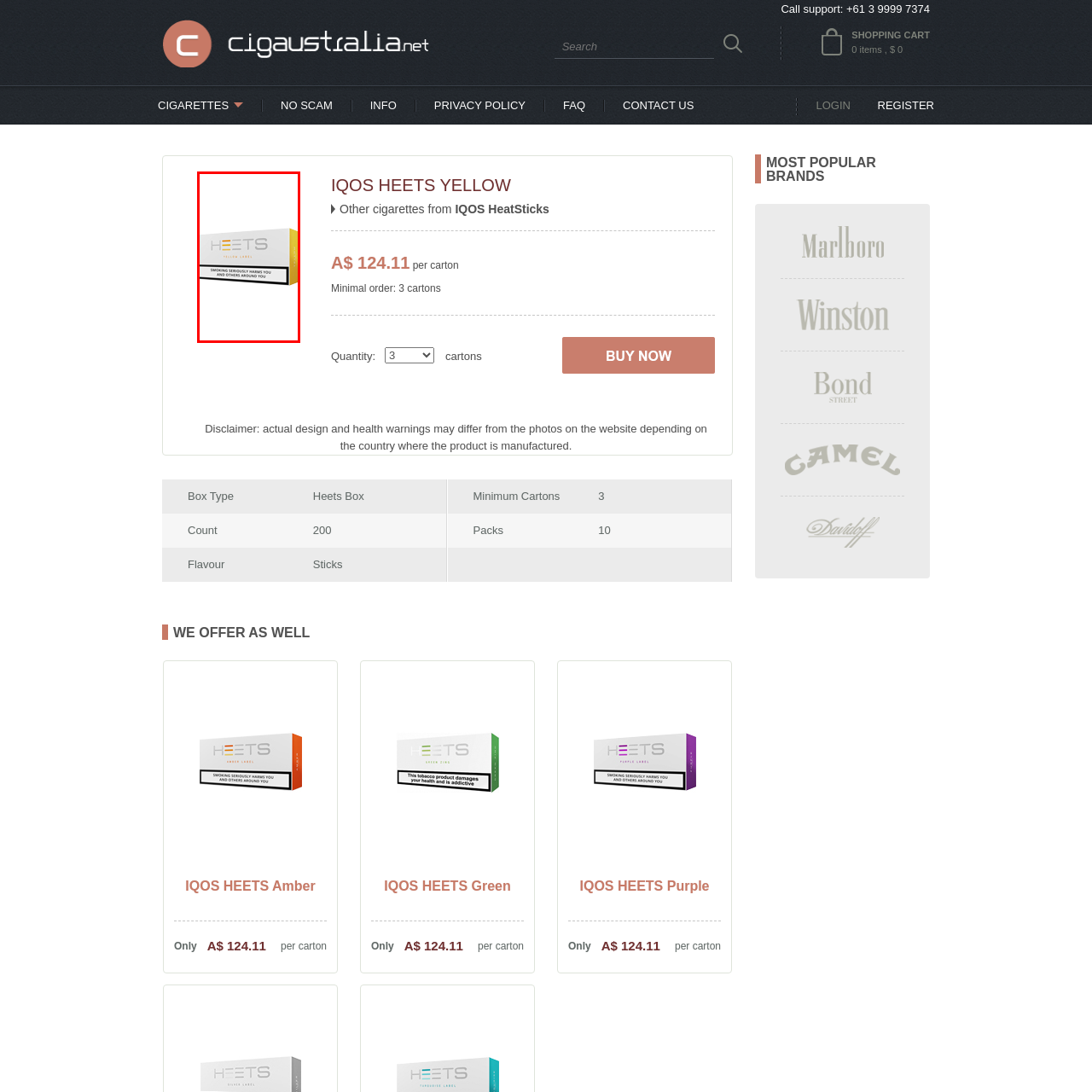What is the warning message on the packaging?
Analyze the image surrounded by the red bounding box and answer the question in detail.

The packaging includes a cautionary message that reads, 'SMOKING SERIOUSLY HARMS YOU AND OTHERS AROUND YOU', emphasizing the health risks associated with smoking.